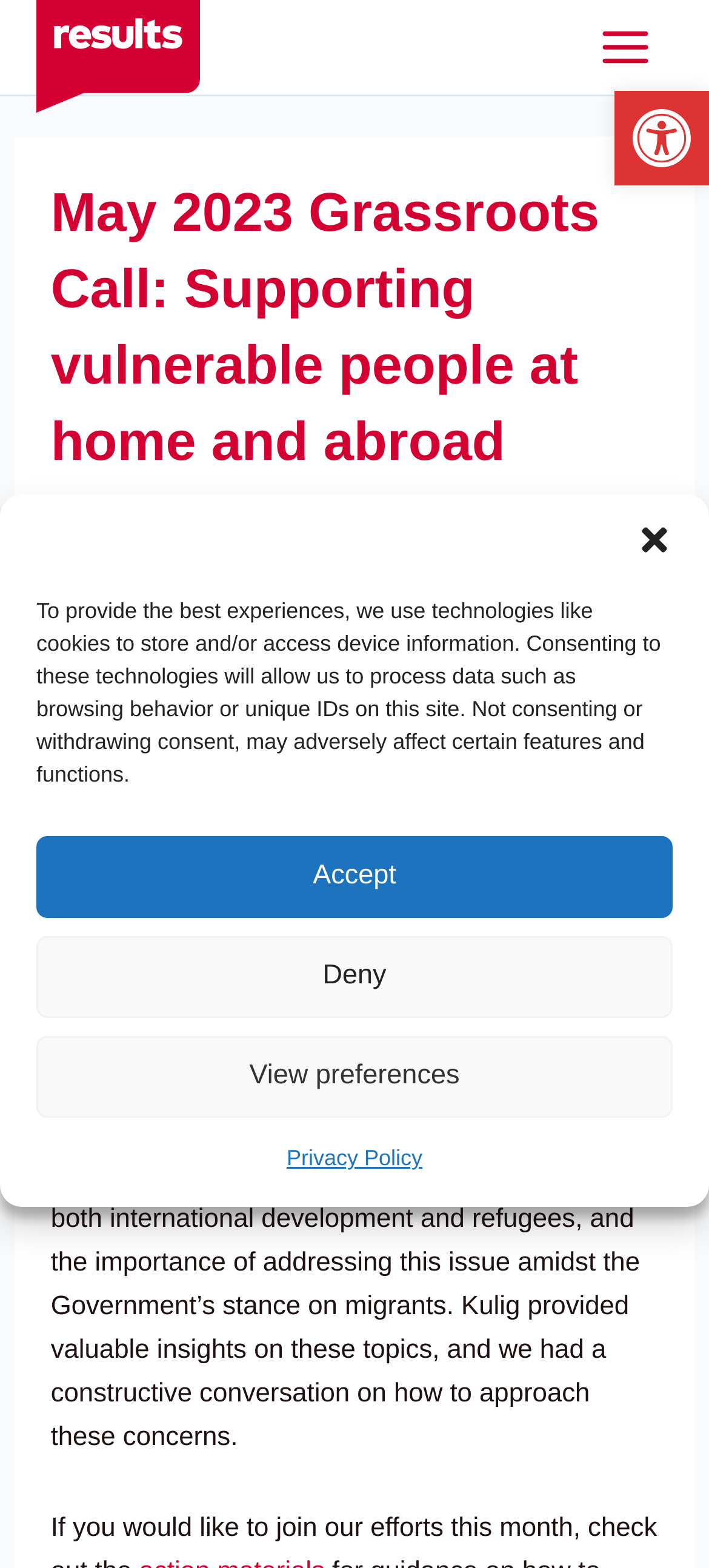Identify and provide the bounding box coordinates of the UI element described: "Open toolbar Accessibility Tools". The coordinates should be formatted as [left, top, right, bottom], with each number being a float between 0 and 1.

[0.867, 0.058, 1.0, 0.118]